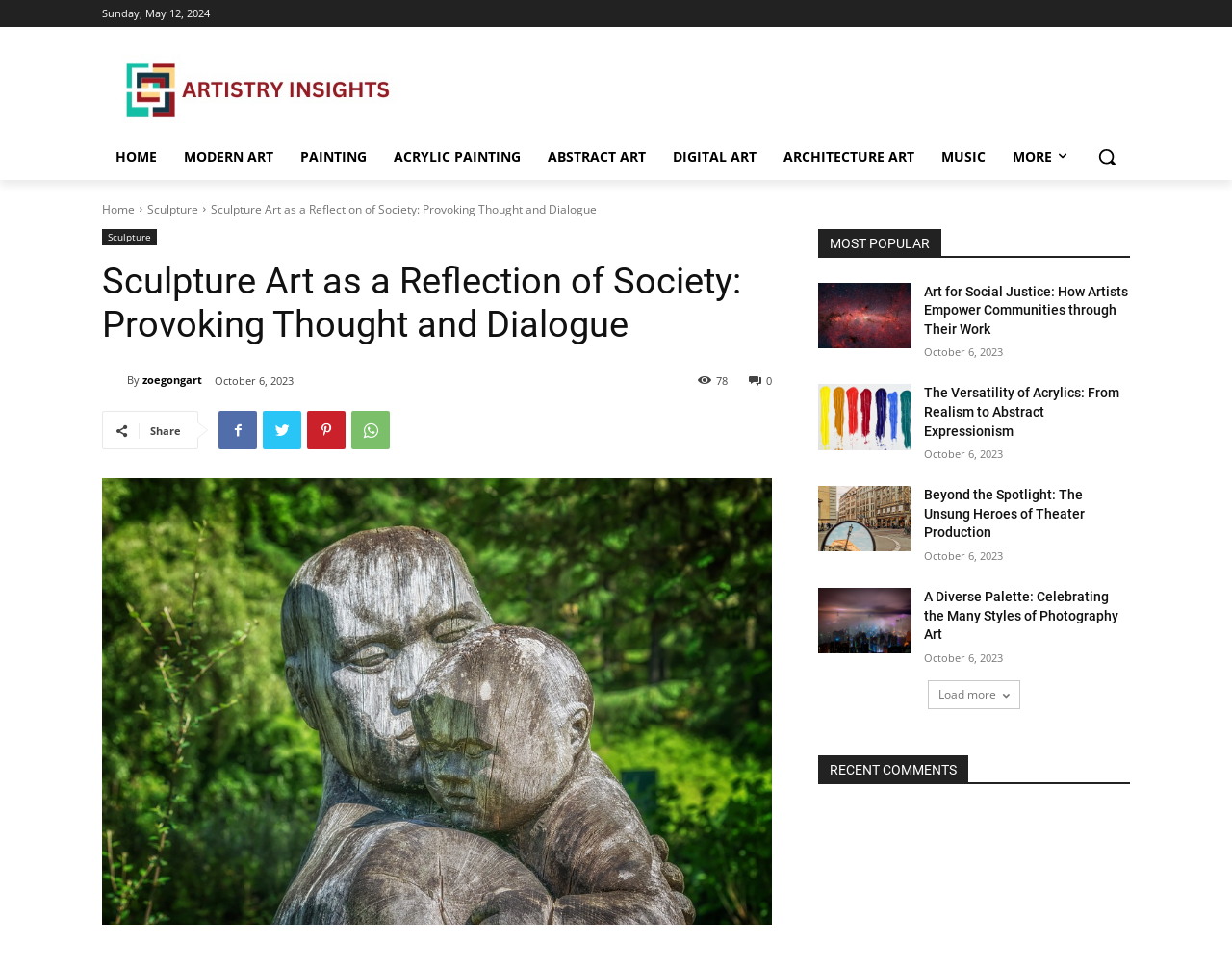How many comments are shown in the 'RECENT COMMENTS' section?
From the screenshot, supply a one-word or short-phrase answer.

0